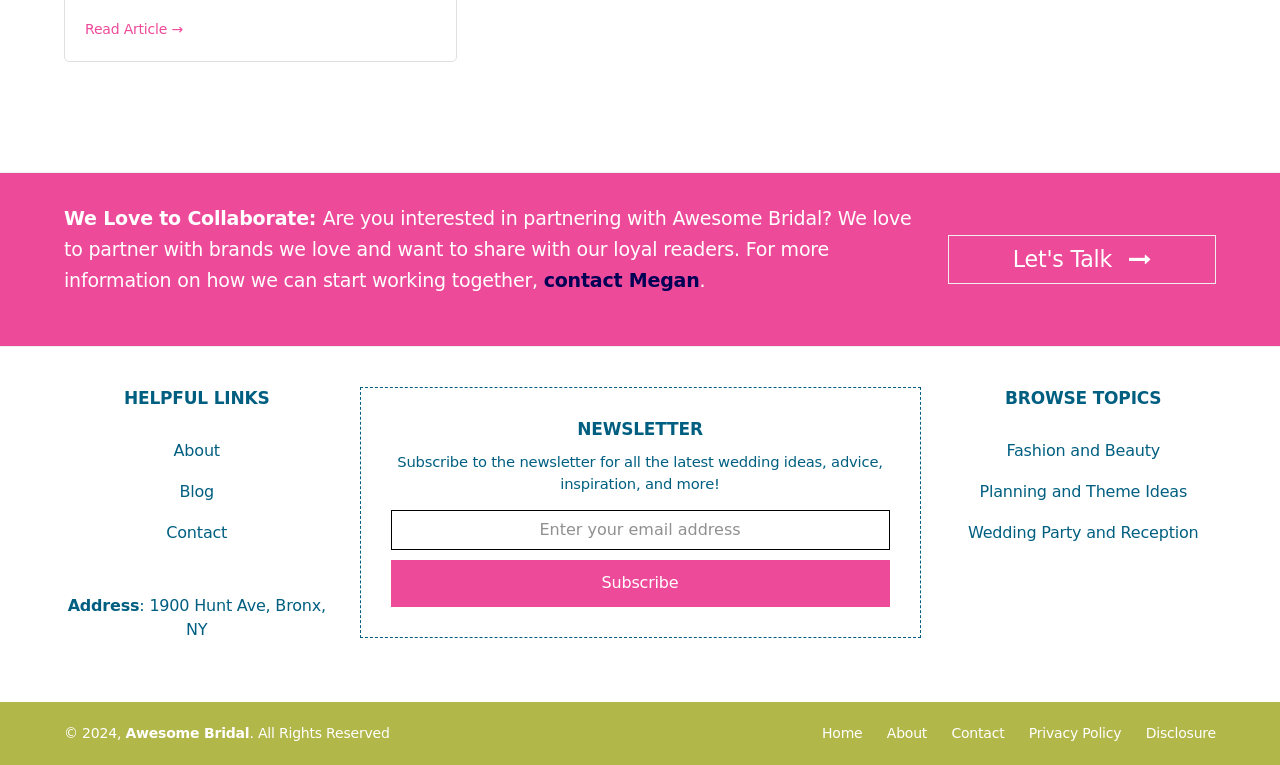Please determine the bounding box coordinates of the element's region to click for the following instruction: "Log in or sign up".

None